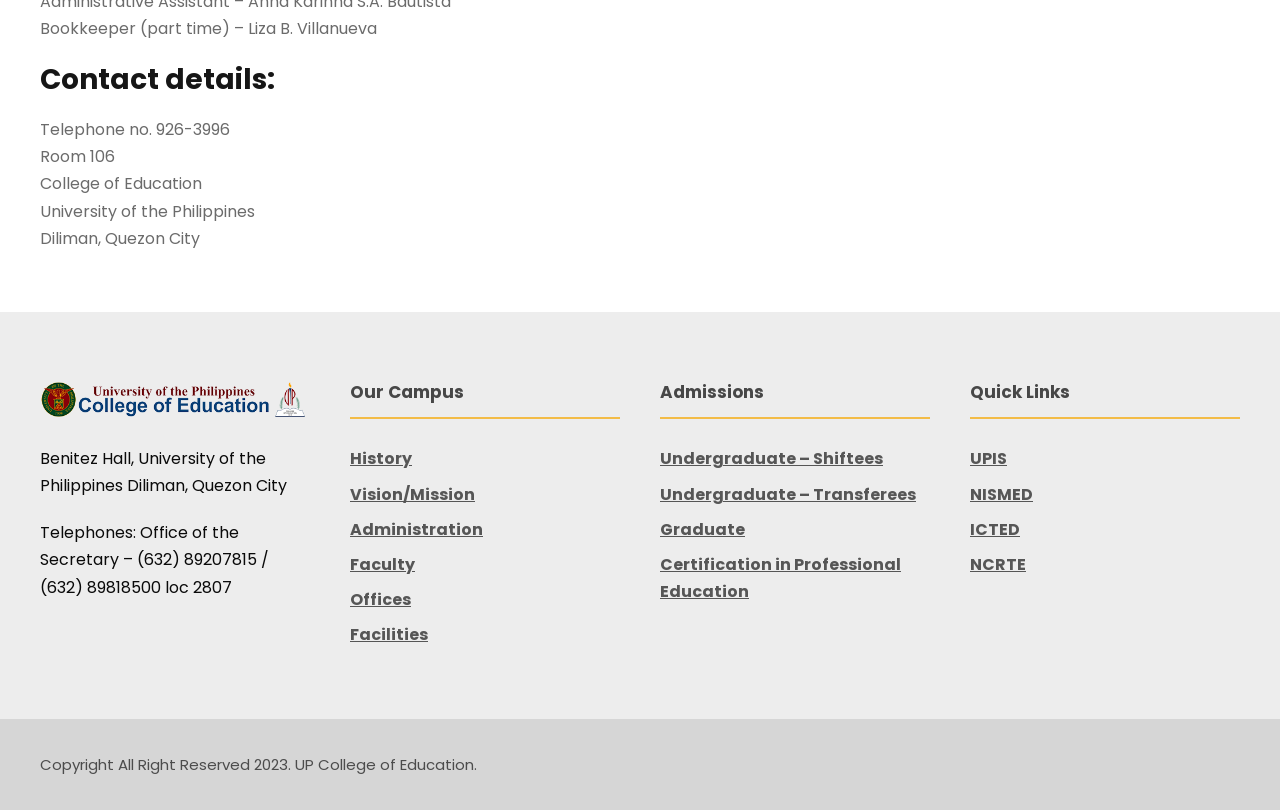Predict the bounding box for the UI component with the following description: "Certification in Professional Education".

[0.516, 0.683, 0.704, 0.745]